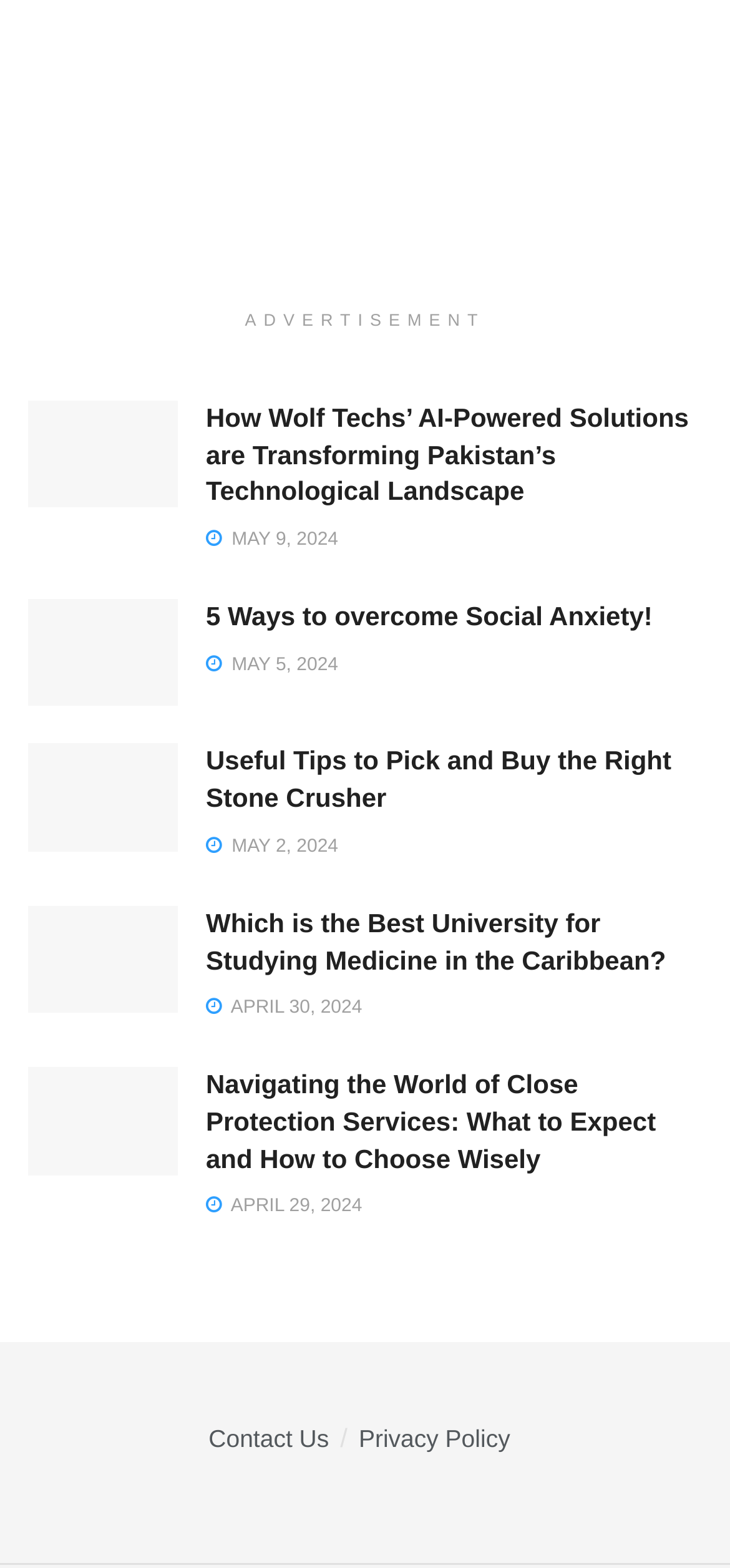How many links are there at the bottom of the webpage?
From the details in the image, answer the question comprehensively.

I looked at the bottom of the webpage and found two links, 'Contact Us' and 'Privacy Policy', which are likely footer links.